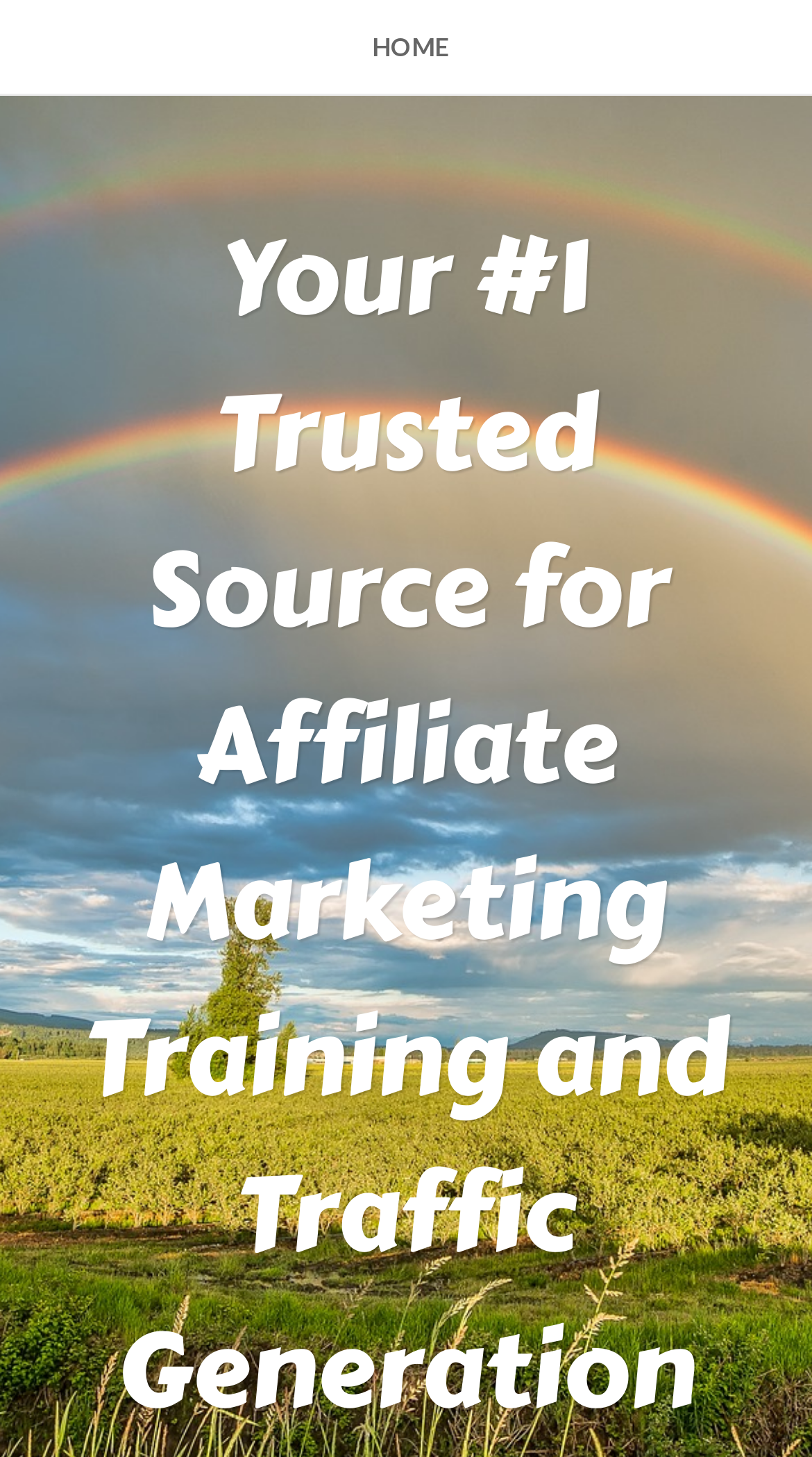Predict the bounding box of the UI element that fits this description: "Website Design".

None